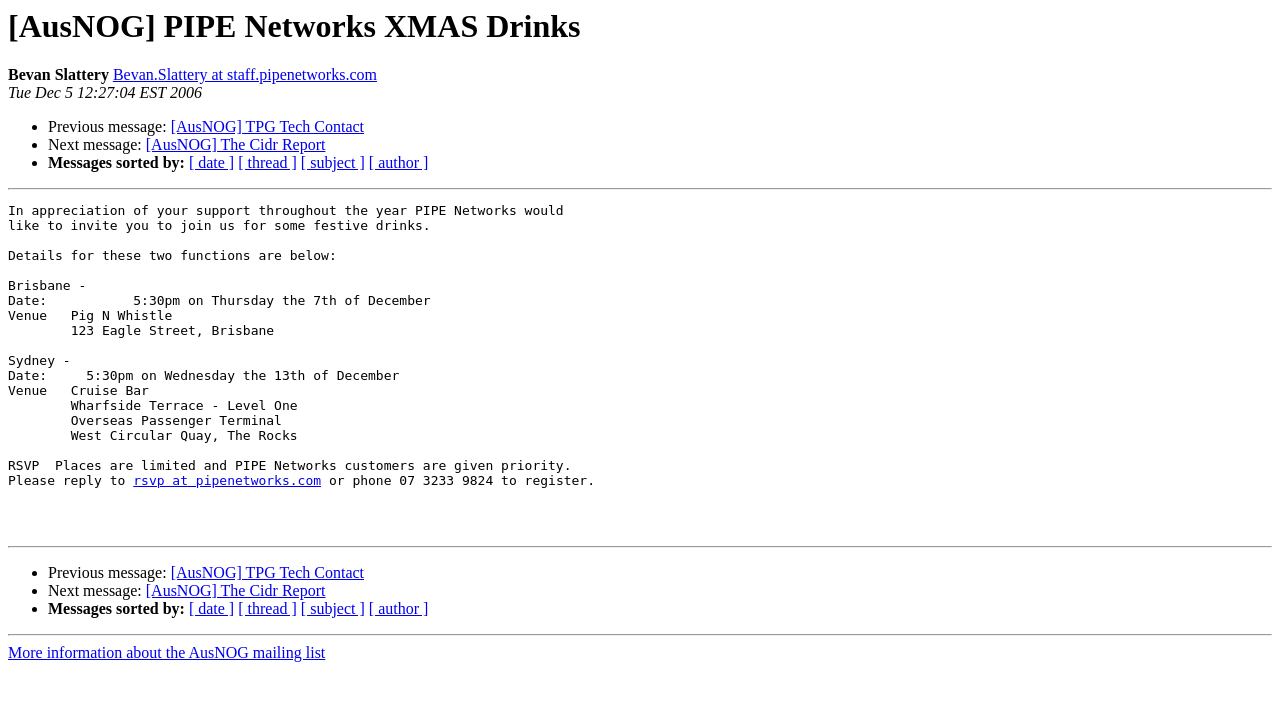Please find the bounding box coordinates of the element that needs to be clicked to perform the following instruction: "Sort messages by date". The bounding box coordinates should be four float numbers between 0 and 1, represented as [left, top, right, bottom].

[0.148, 0.215, 0.183, 0.239]